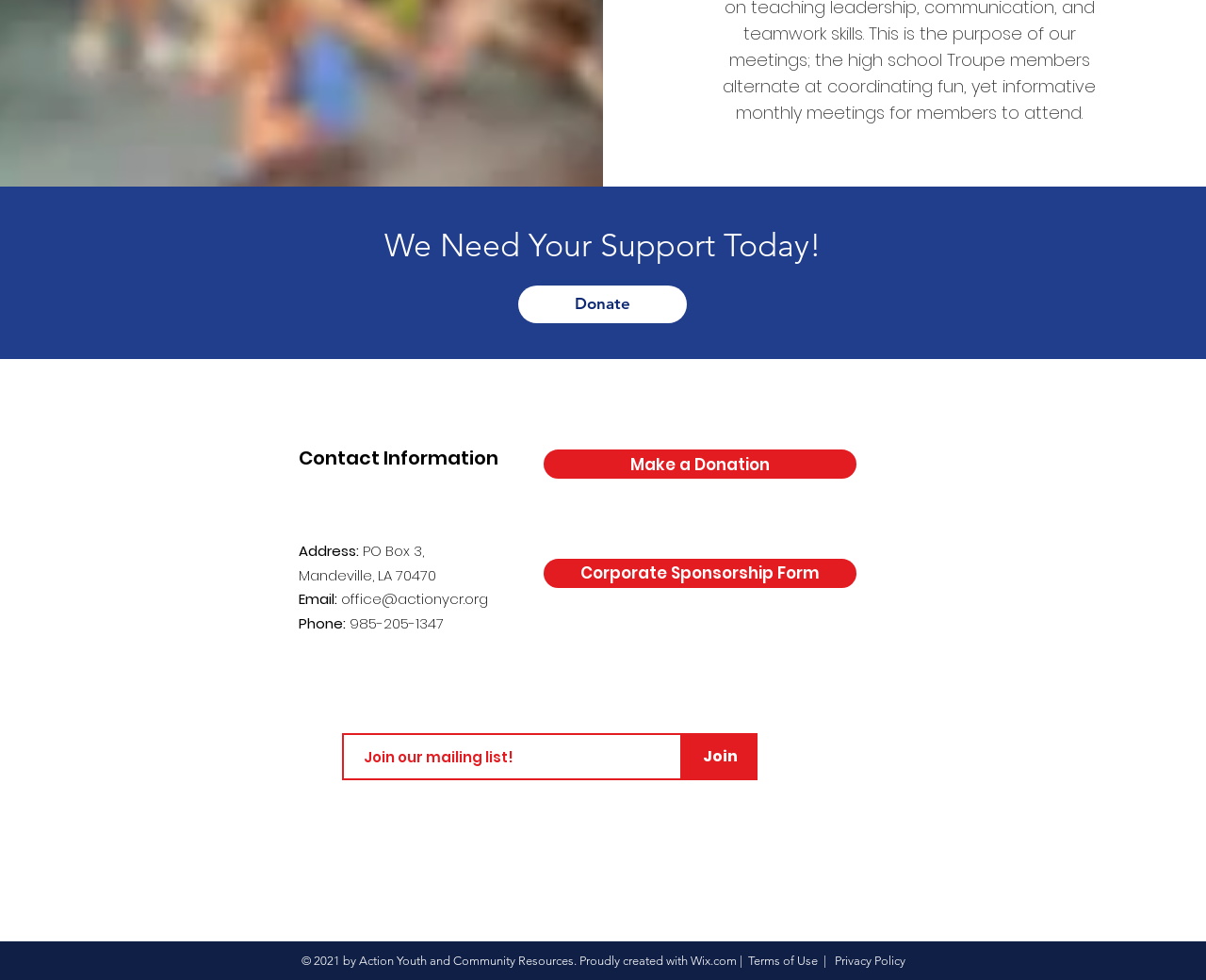Please identify the bounding box coordinates of the area that needs to be clicked to follow this instruction: "Make a donation".

[0.451, 0.459, 0.71, 0.488]